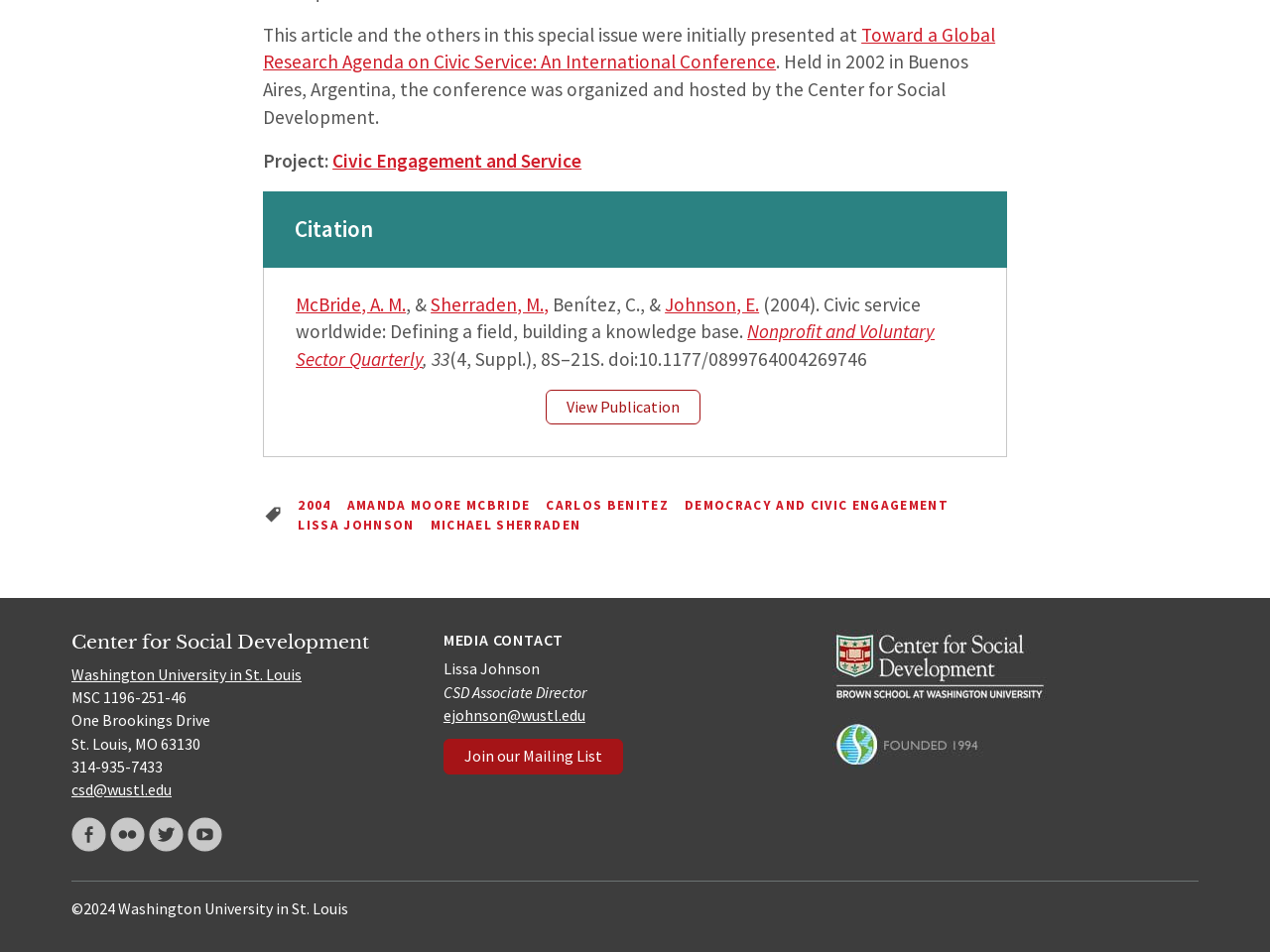Determine the bounding box for the UI element that matches this description: "Nonprofit and Voluntary Sector Quarterly".

[0.233, 0.336, 0.736, 0.389]